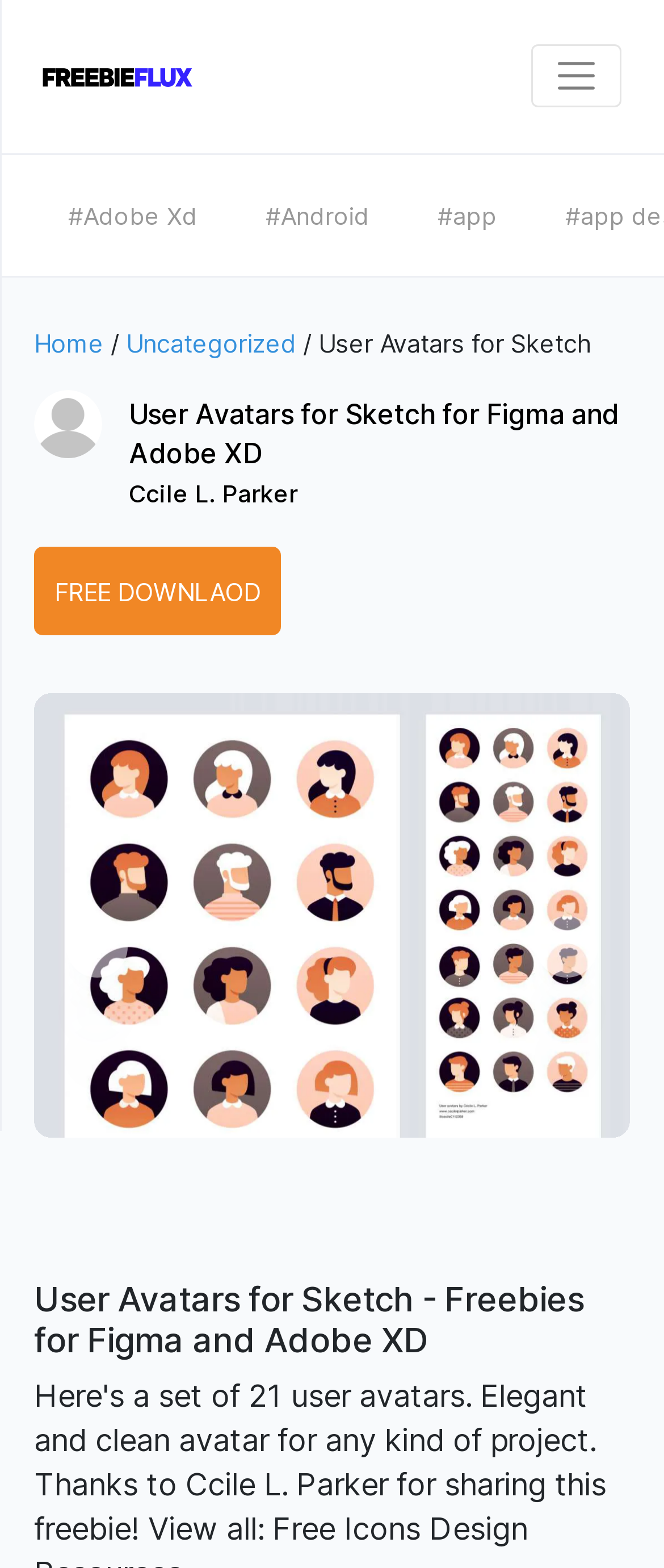What is the name of the freebie?
Refer to the image and provide a one-word or short phrase answer.

User Avatars for Sketch